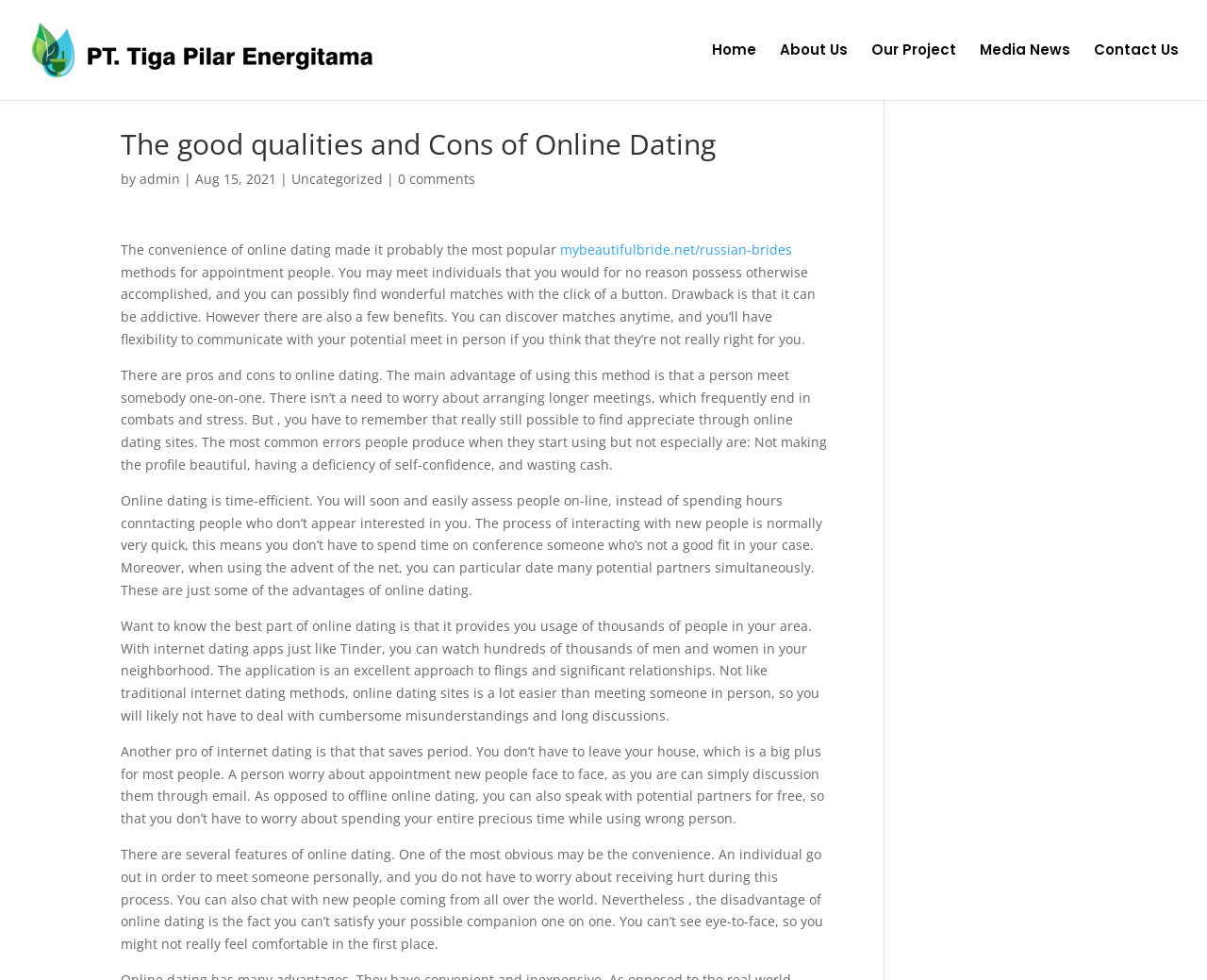Identify the bounding box coordinates of the part that should be clicked to carry out this instruction: "Click the 'Media News' link".

[0.812, 0.044, 0.887, 0.102]